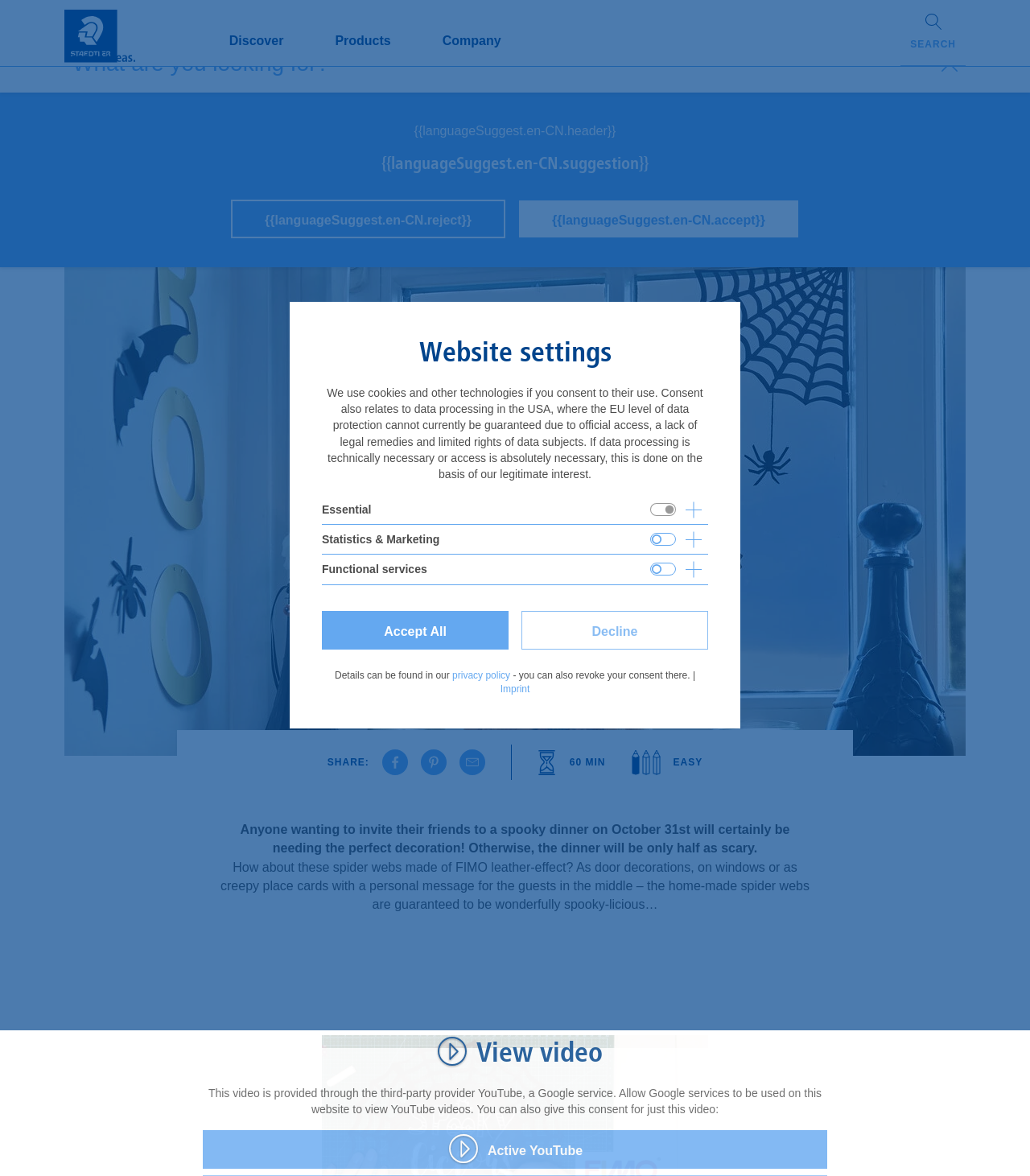Could you specify the bounding box coordinates for the clickable section to complete the following instruction: "Go to company page"?

[0.376, 0.038, 0.47, 0.079]